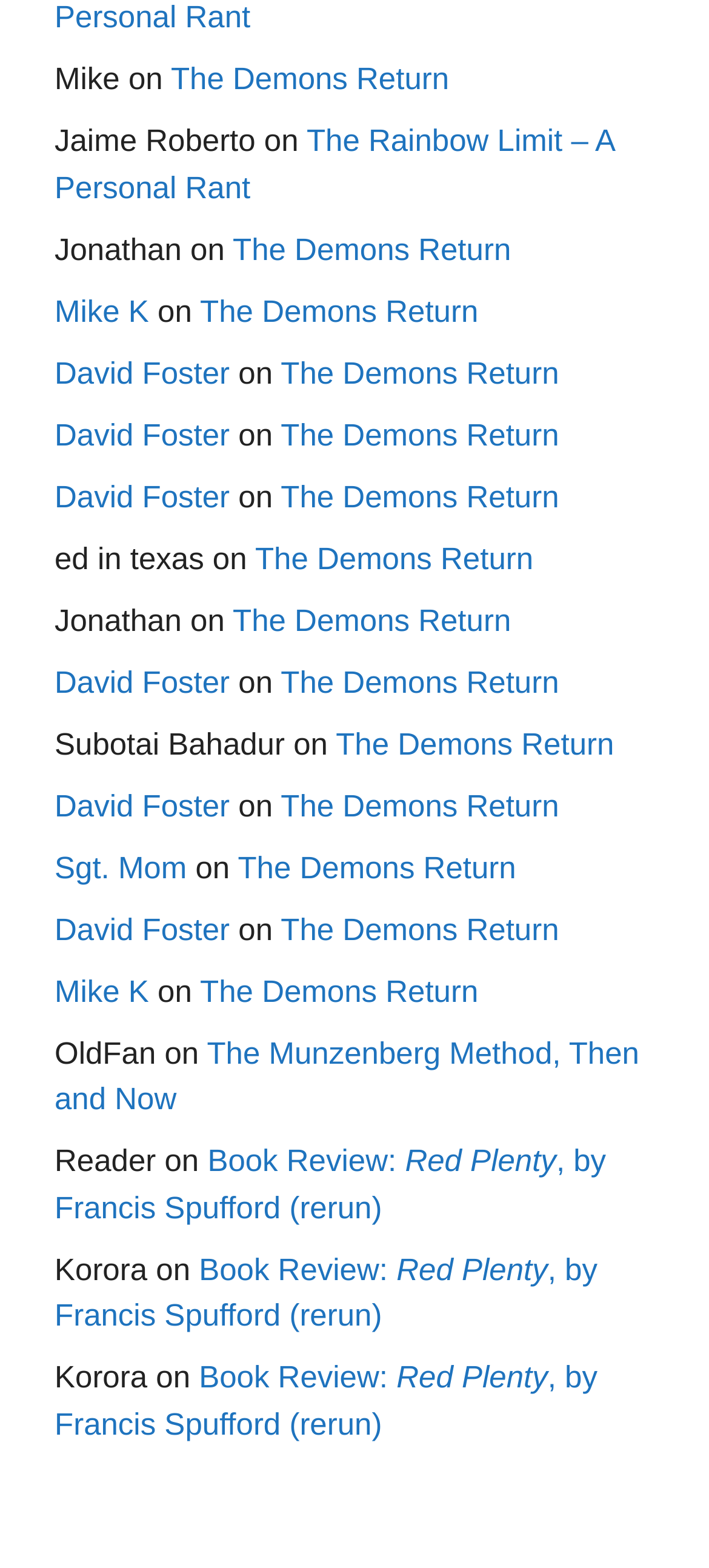Determine the bounding box coordinates (top-left x, top-left y, bottom-right x, bottom-right y) of the UI element described in the following text: parent_node: Email * name="email"

None